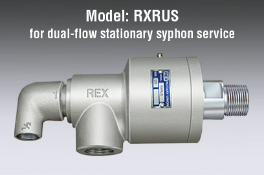Elaborate on the image by describing it in detail.

The image showcases the REX Rotary Union model RXRUS, designed specifically for dual-flow stationary syphon service. It features a sleek metallic finish, highlighting its robust construction and engineering precision. The unit is equipped with a threaded connection, essential for seamless integration into various industrial applications. The branding showcases "REX," indicating reliability and superior performance in fluid transfer solutions. This model is ideal for settings requiring efficient rotary motion and resilience under operational pressures, making it suitable for diverse environments such as manufacturing and processing facilities.